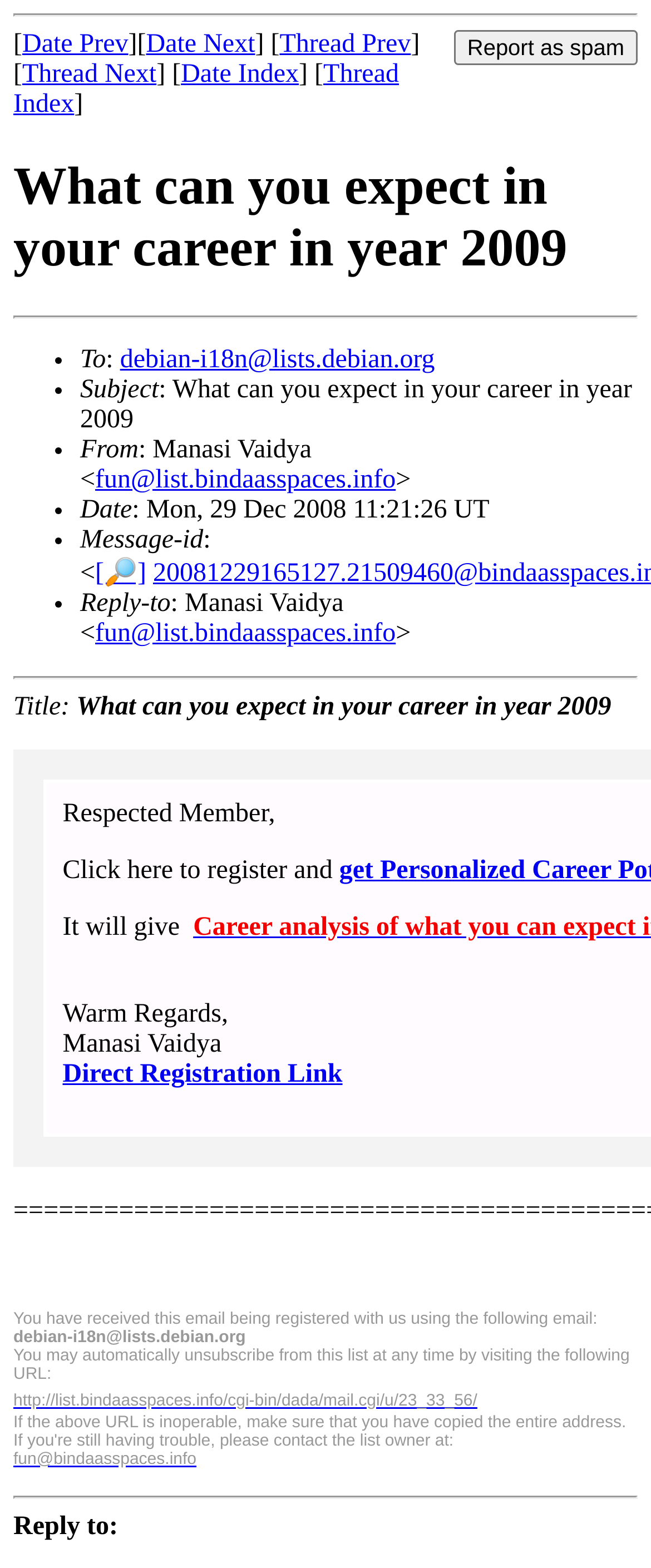What is the date of the email?
Please ensure your answer is as detailed and informative as possible.

The date of the email can be found in the 'Date' section of the email header, which specifies the date and time the email was sent.